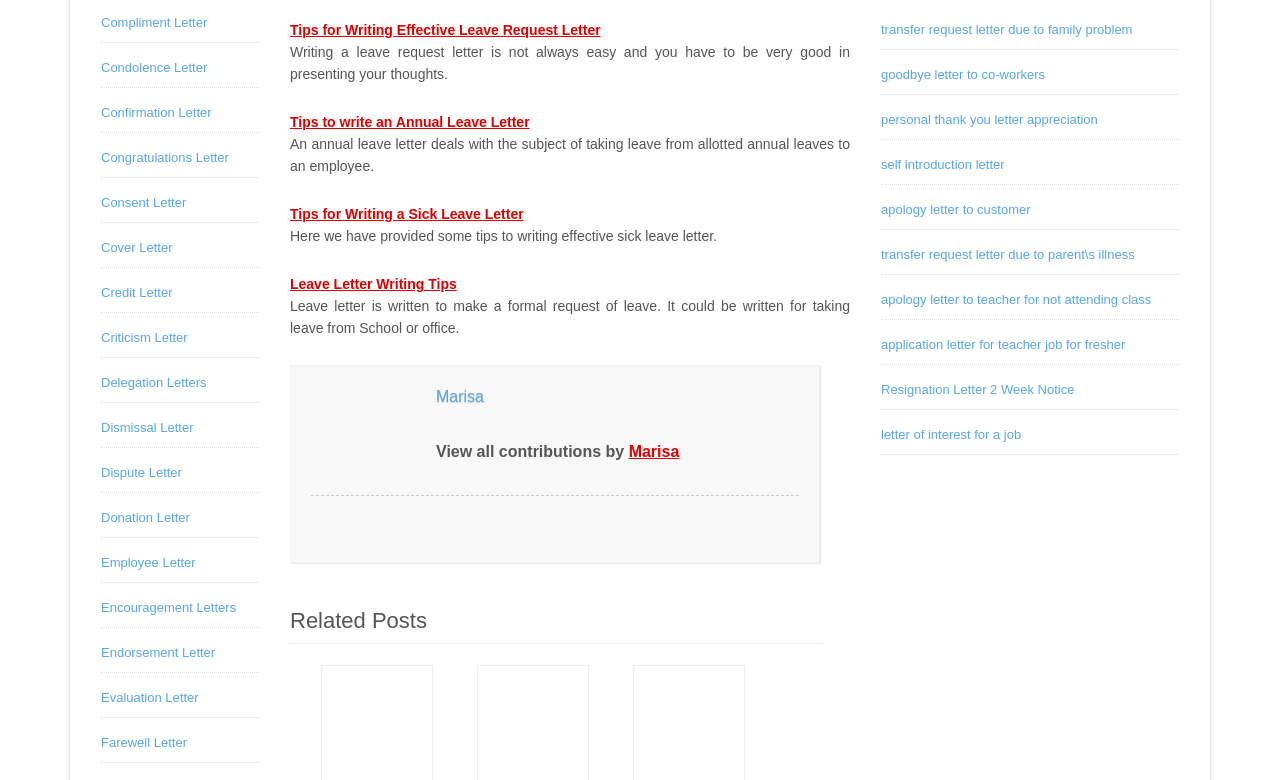What is the text of the StaticText element above the link 'Marisa'?
Utilize the information in the image to give a detailed answer to the question.

I found the link element with ID 534, which has the text 'Marisa', and then looked at its parent element, which is a heading element with ID 331. The sibling element of the heading element is a StaticText element with ID 536, which has the text 'View all contributions by'.